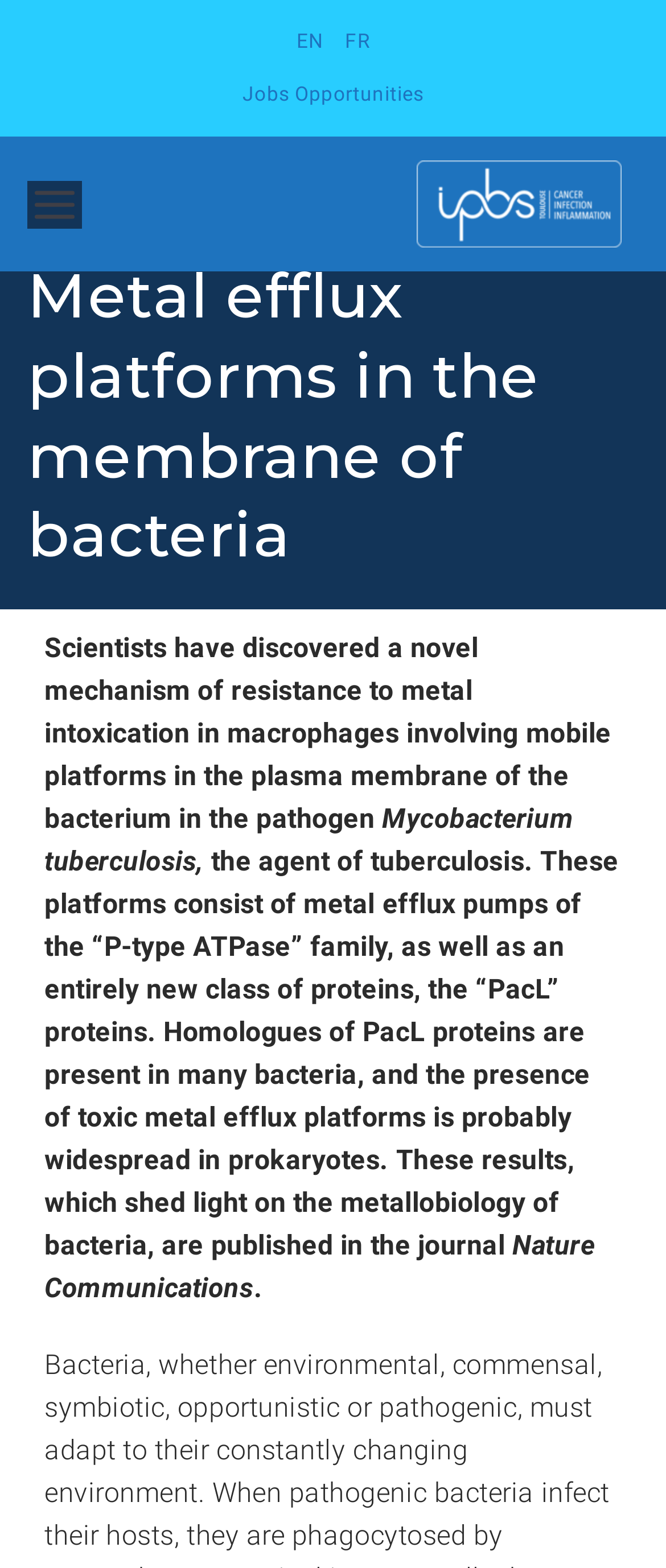What type of proteins are involved in metal efflux platforms?
Answer the question with a detailed explanation, including all necessary information.

The article mentions that metal efflux platforms consist of metal efflux pumps of the 'P-type ATPase' family, as well as an entirely new class of proteins, the 'PacL' proteins, which are involved in the mechanism of resistance to metal intoxication in macrophages.